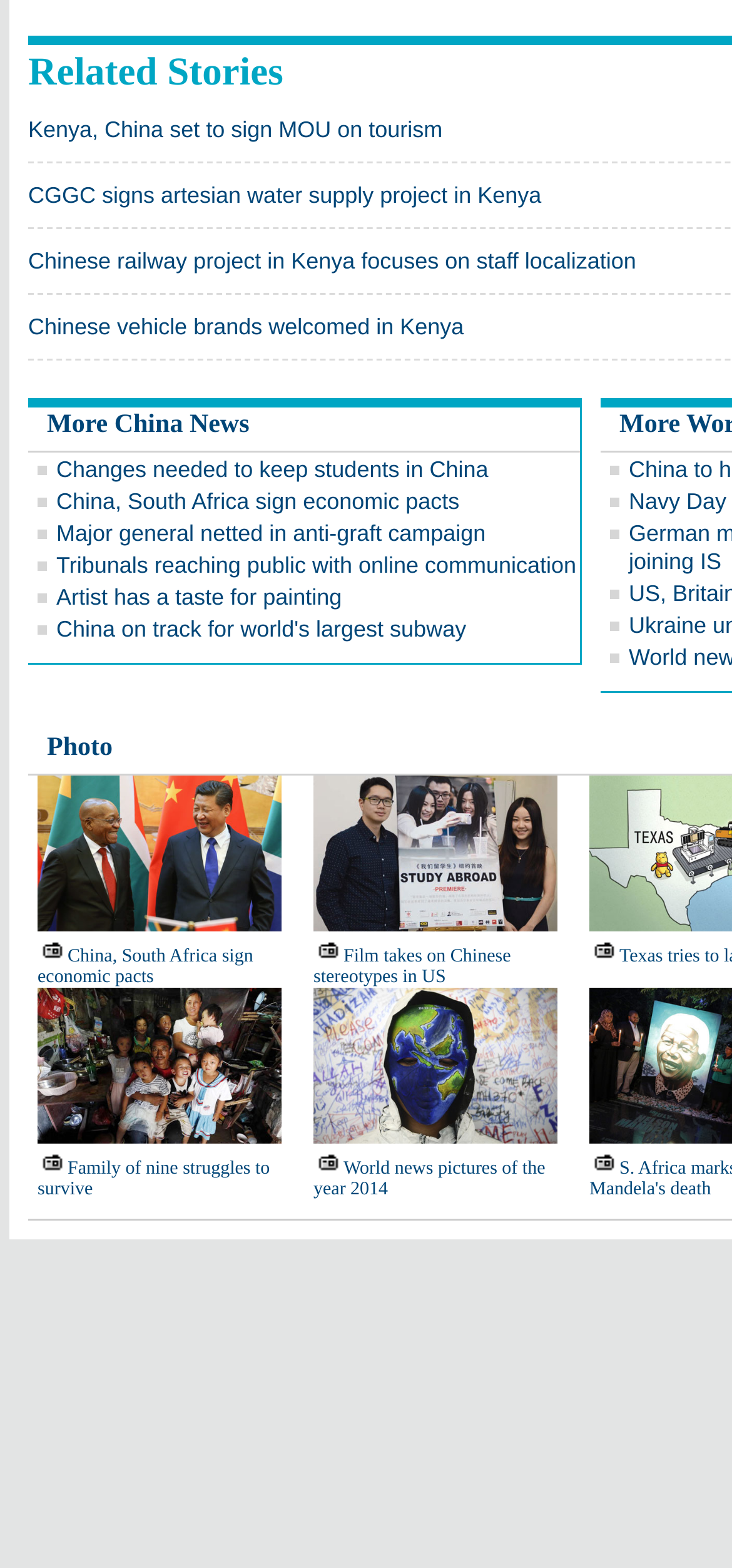Please determine the bounding box coordinates of the element's region to click for the following instruction: "Read 'Kenya, China set to sign MOU on tourism'".

[0.038, 0.074, 0.605, 0.091]